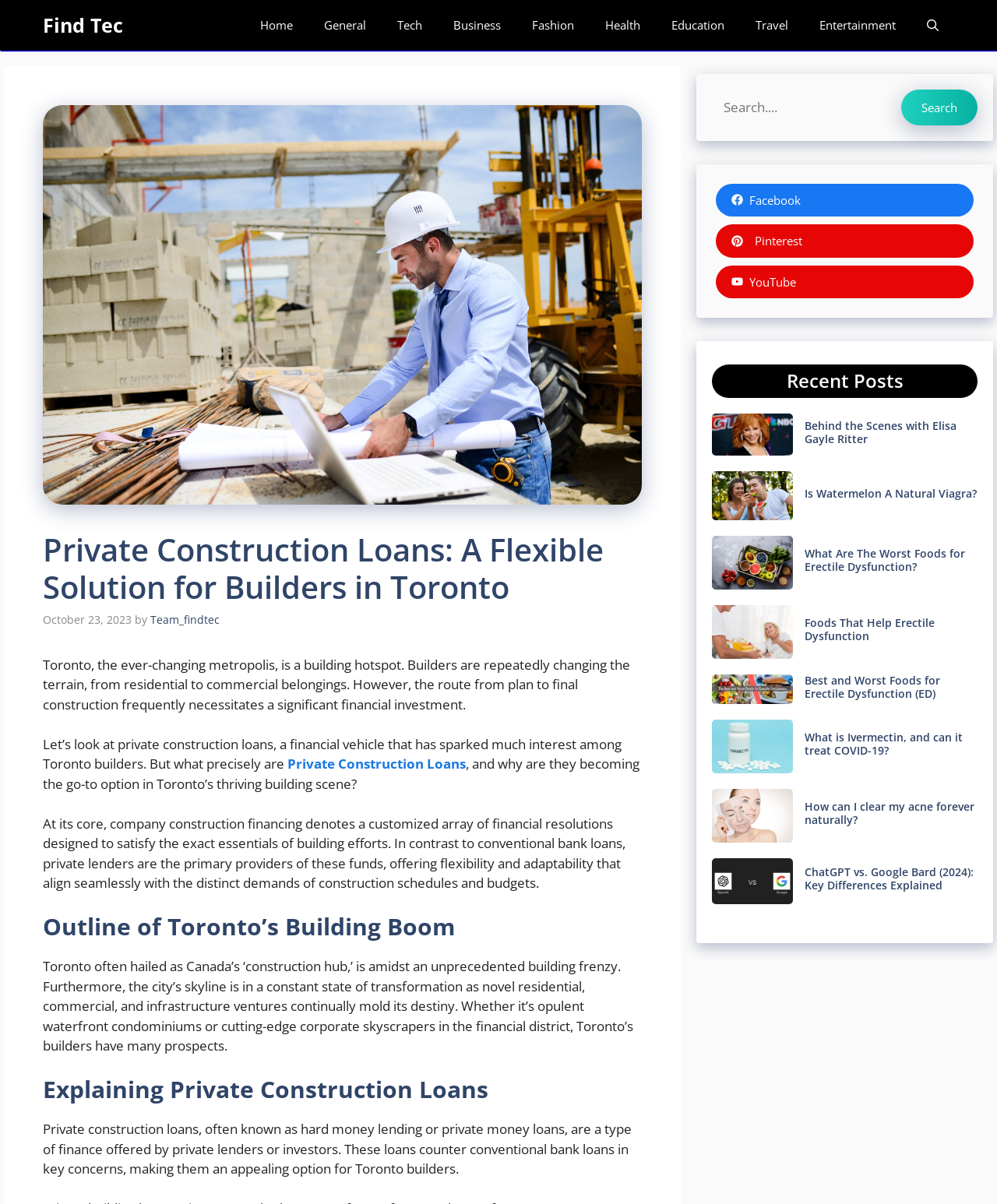Determine the bounding box coordinates for the UI element with the following description: "Find Tec". The coordinates should be four float numbers between 0 and 1, represented as [left, top, right, bottom].

[0.043, 0.0, 0.123, 0.042]